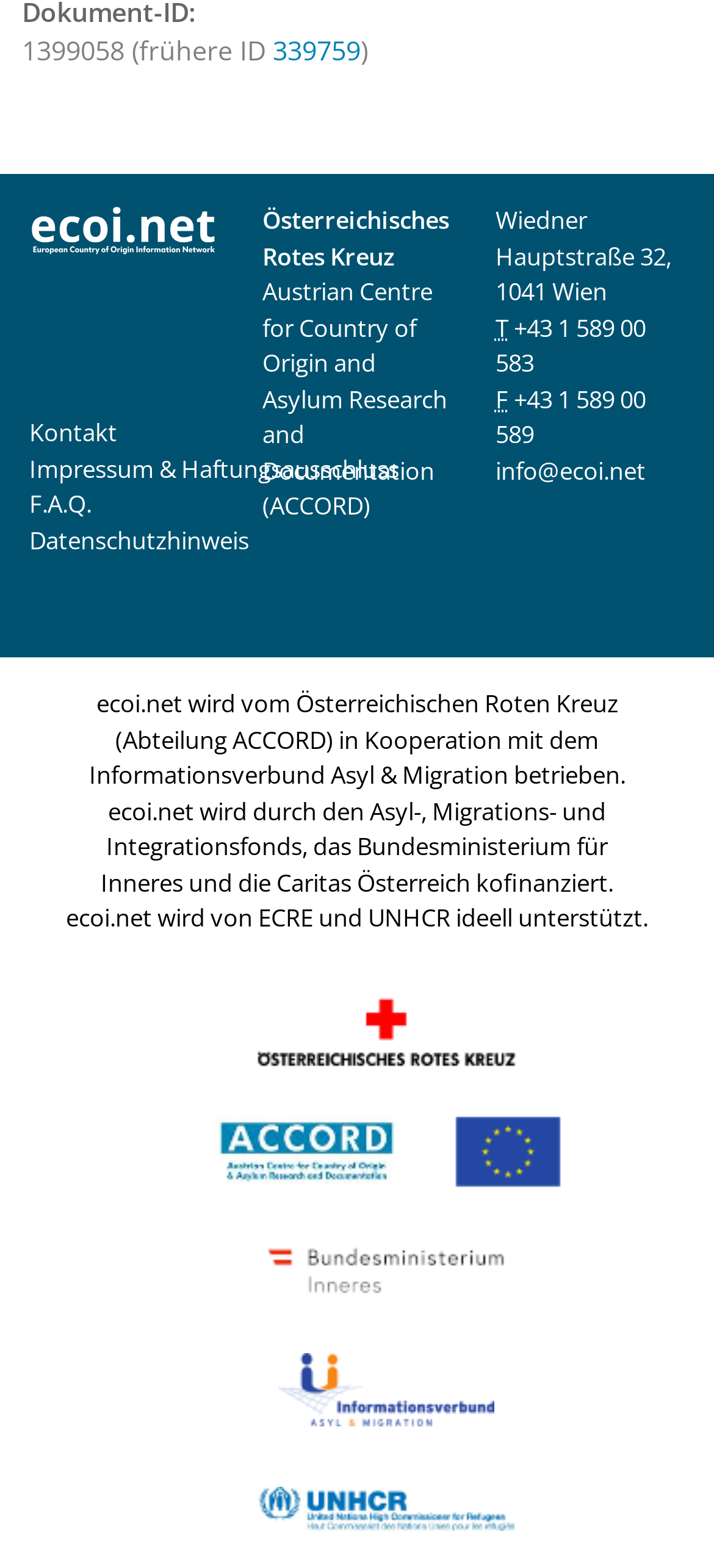Please determine the bounding box coordinates of the element to click in order to execute the following instruction: "go to Kontakt". The coordinates should be four float numbers between 0 and 1, specified as [left, top, right, bottom].

[0.041, 0.265, 0.164, 0.286]